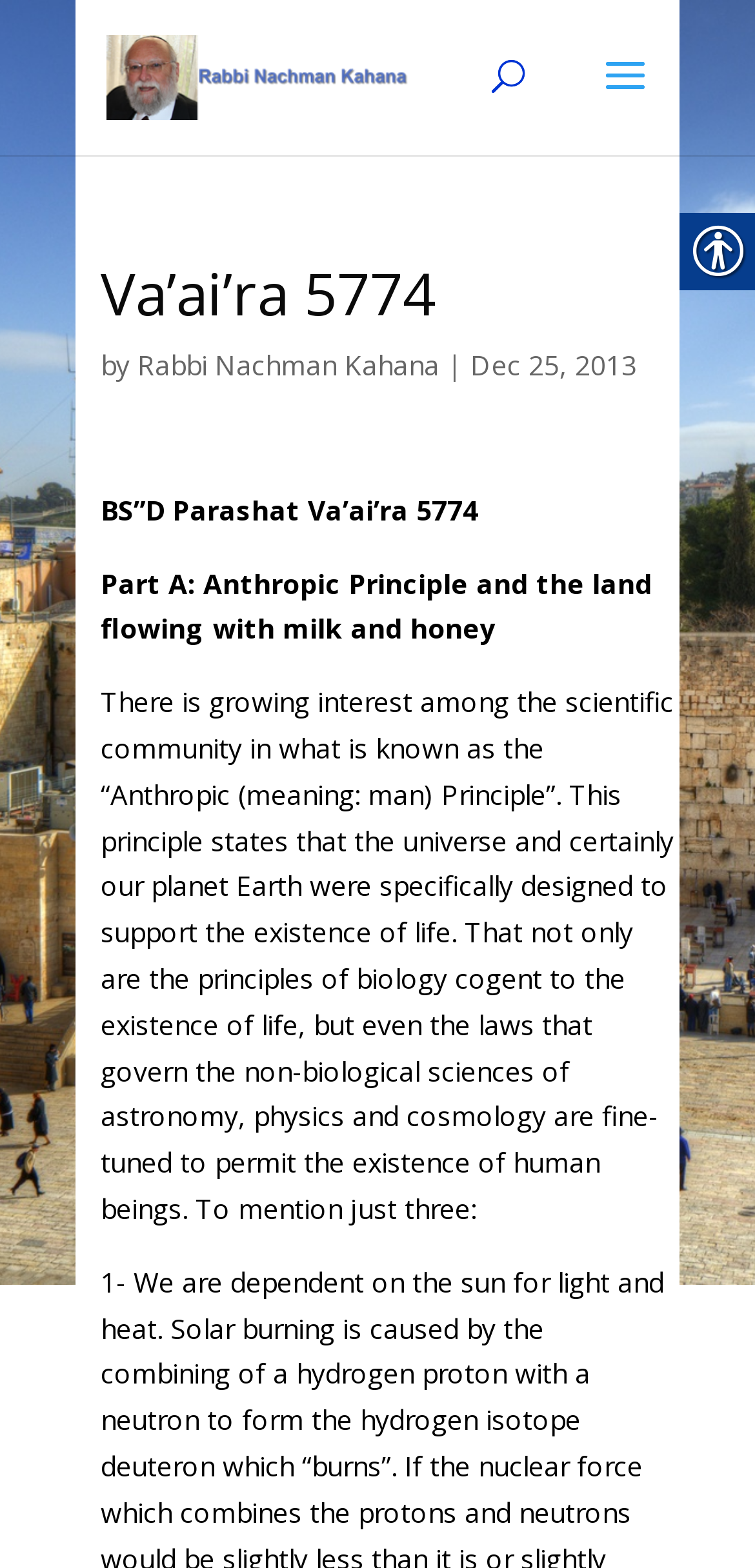What is the year mentioned in the heading of this article?
Please analyze the image and answer the question with as much detail as possible.

The year mentioned in the heading of this article is 5774, which is mentioned in the heading 'Va’ai’ra 5774'.